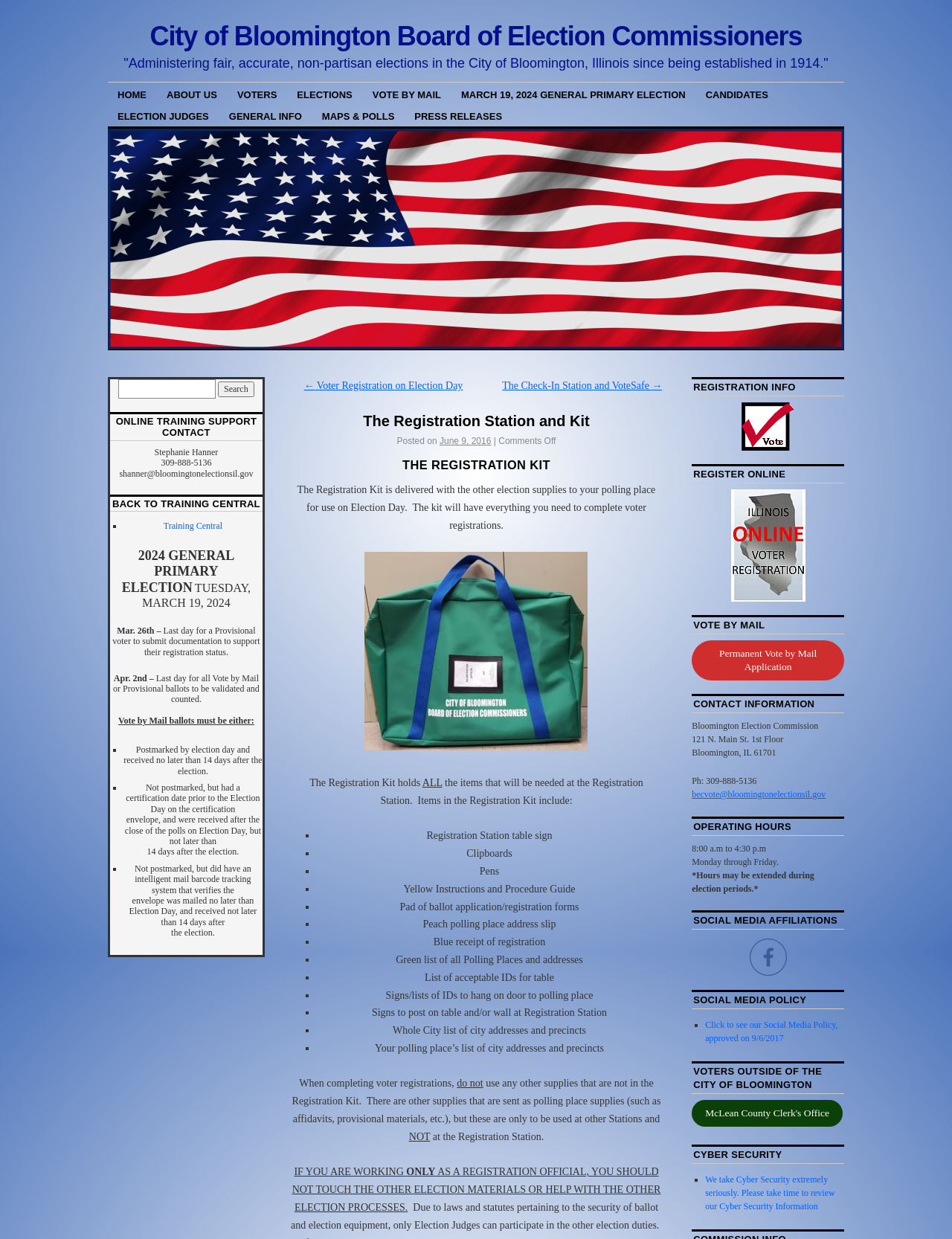Who is the contact for Online Training Support?
Please ensure your answer is as detailed and informative as possible.

The webpage lists 'Stephanie Hanner' as the contact for Online Training Support, along with her phone number and email address.